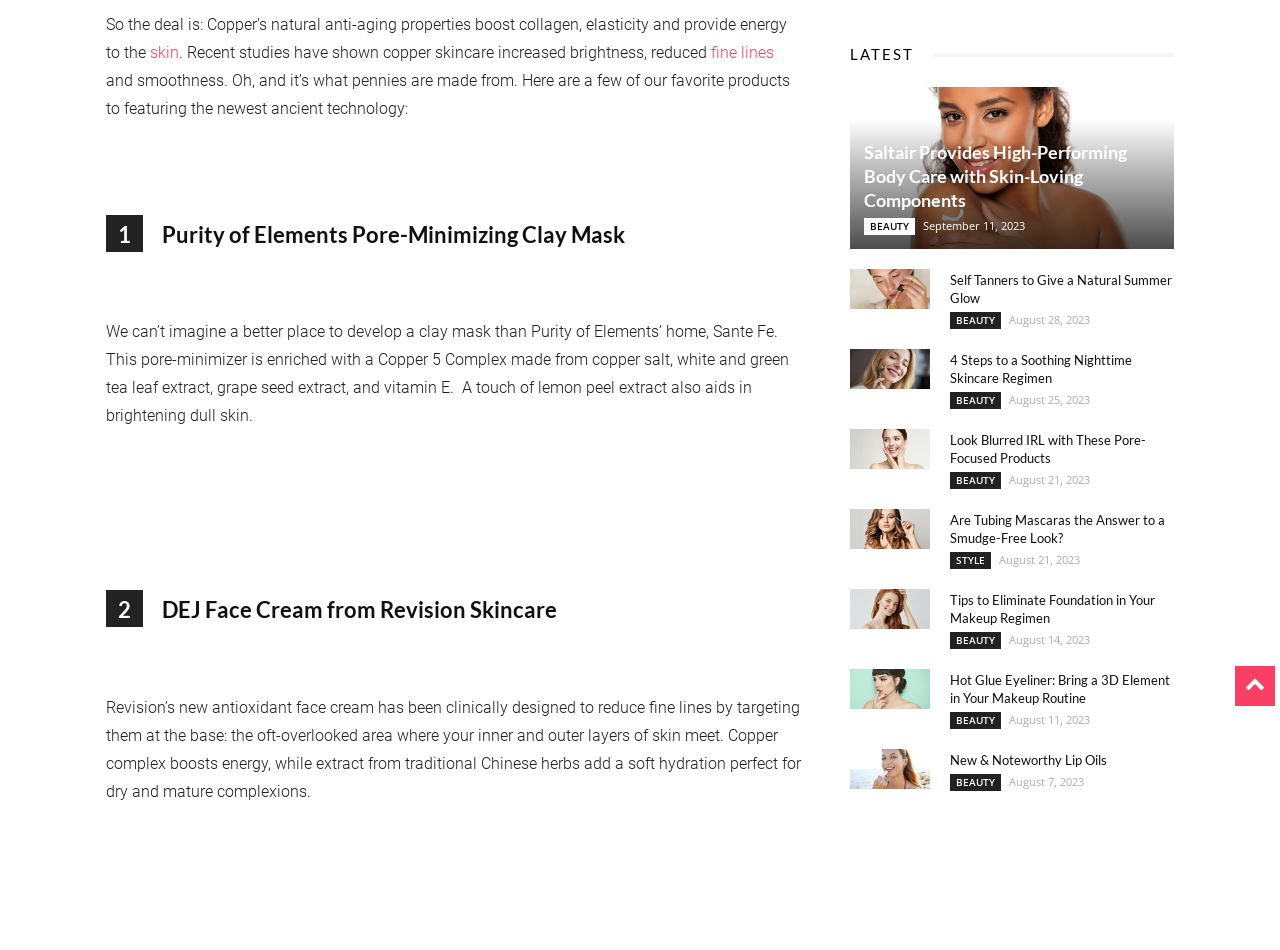Predict the bounding box of the UI element based on this description: "Beauty".

[0.675, 0.229, 0.715, 0.247]